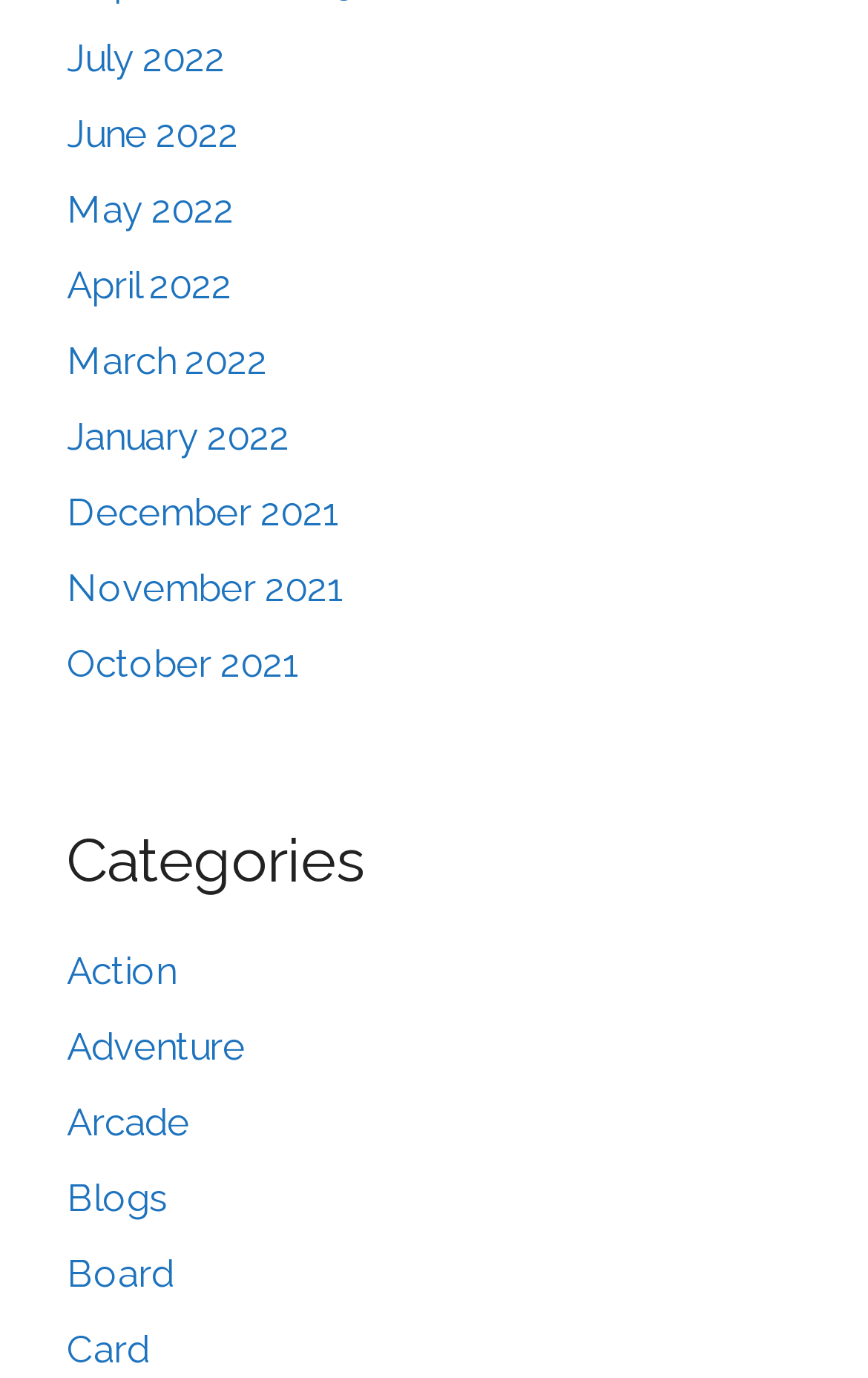What is the earliest month listed on the webpage? Please answer the question using a single word or phrase based on the image.

December 2021